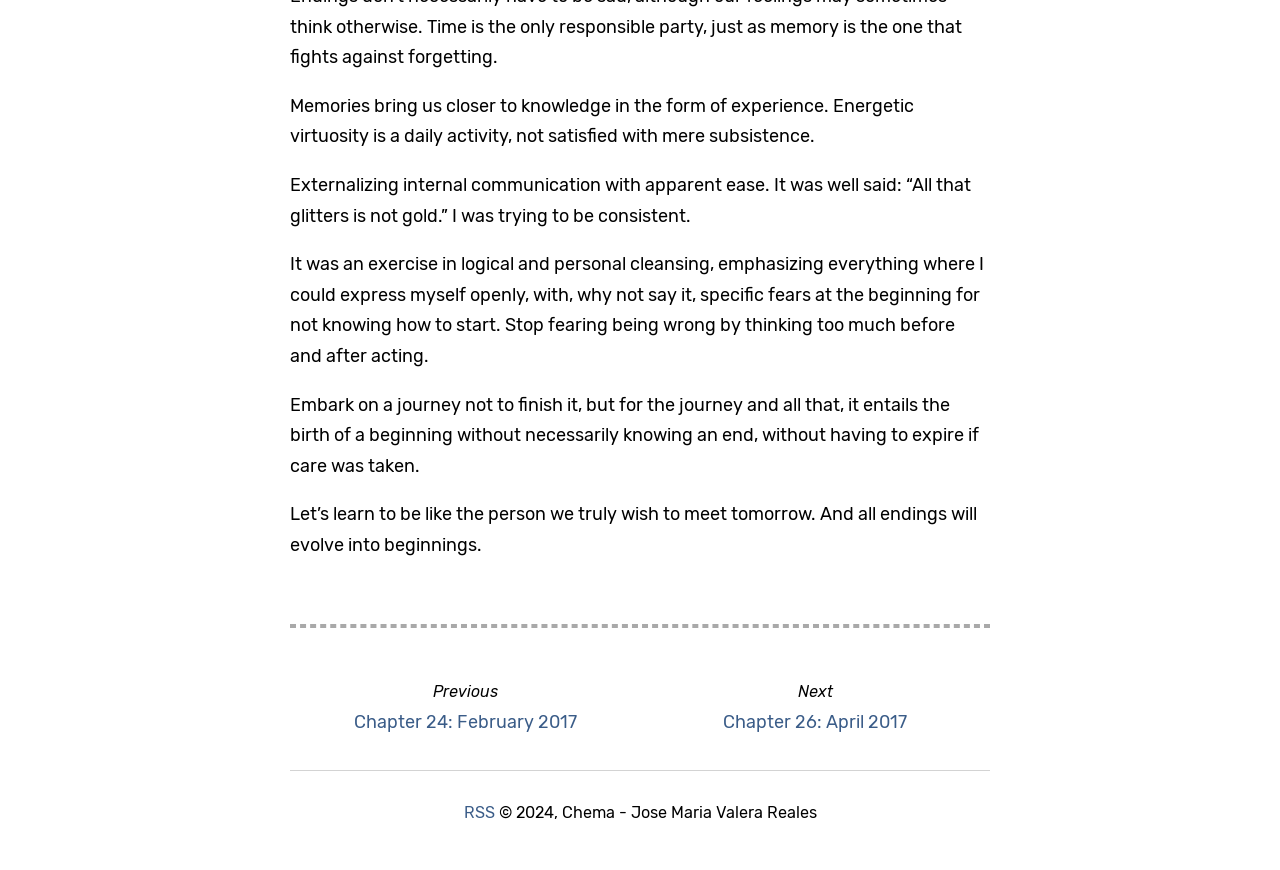What is the theme of the text?
Kindly offer a detailed explanation using the data available in the image.

The text appears to be a philosophical reflection on personal growth, self-awareness, and the importance of embracing the journey rather than the destination. The language used is poetic and introspective, suggesting that the author is exploring their own thoughts and emotions.